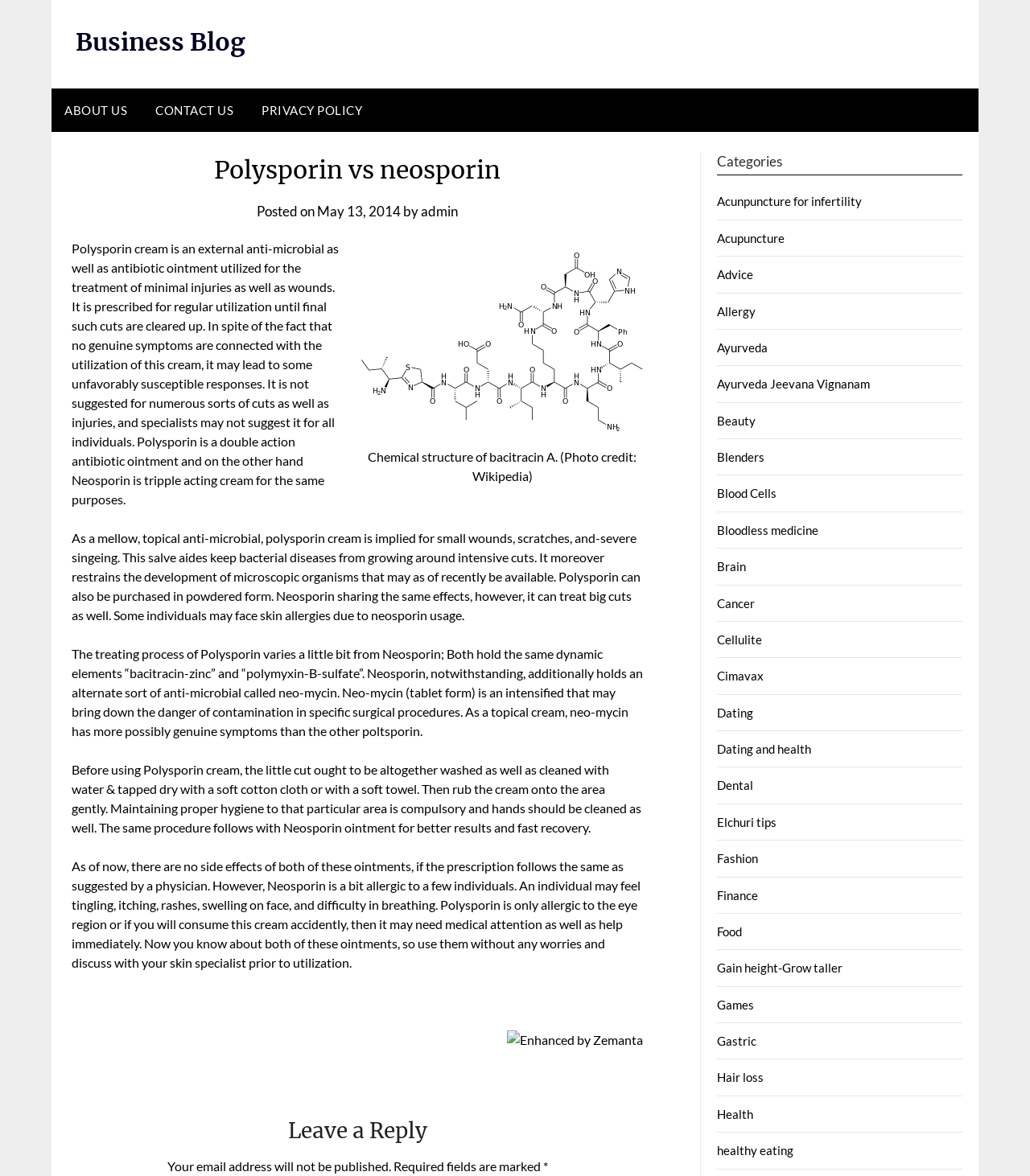Can you find the bounding box coordinates for the element that needs to be clicked to execute this instruction: "Click on the 'PRIVACY POLICY' link"? The coordinates should be given as four float numbers between 0 and 1, i.e., [left, top, right, bottom].

[0.241, 0.075, 0.364, 0.112]